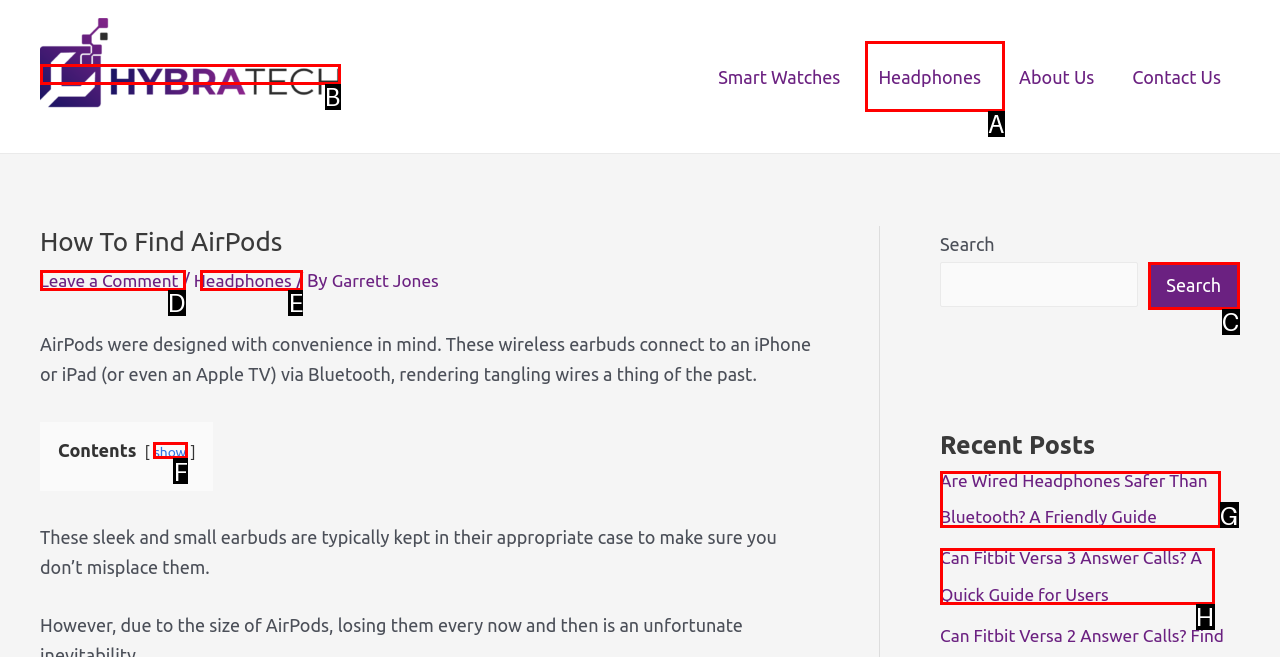Match the description: Search to the appropriate HTML element. Respond with the letter of your selected option.

C